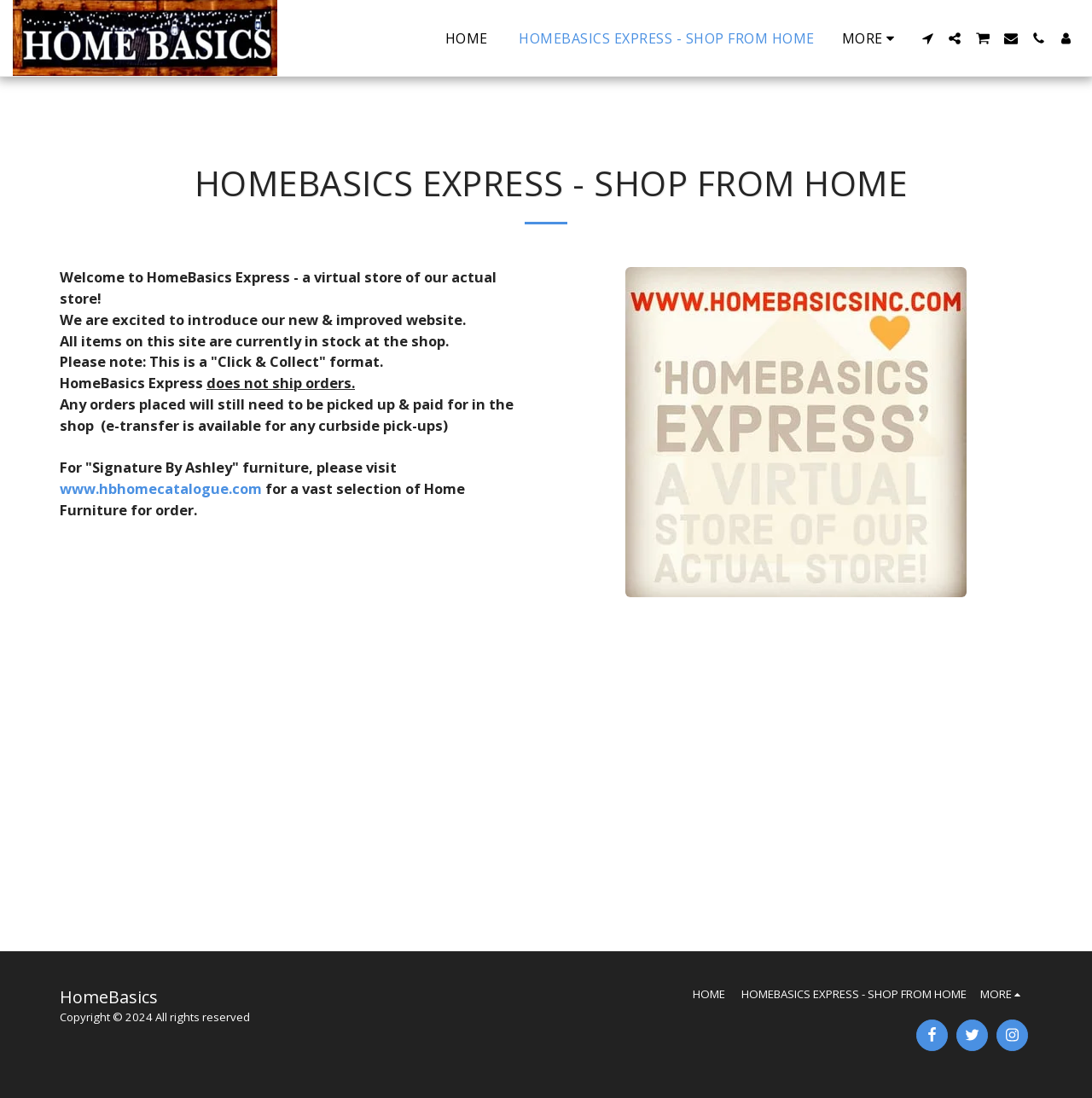Locate the coordinates of the bounding box for the clickable region that fulfills this instruction: "Click on the shopping cart icon".

[0.939, 0.028, 0.962, 0.041]